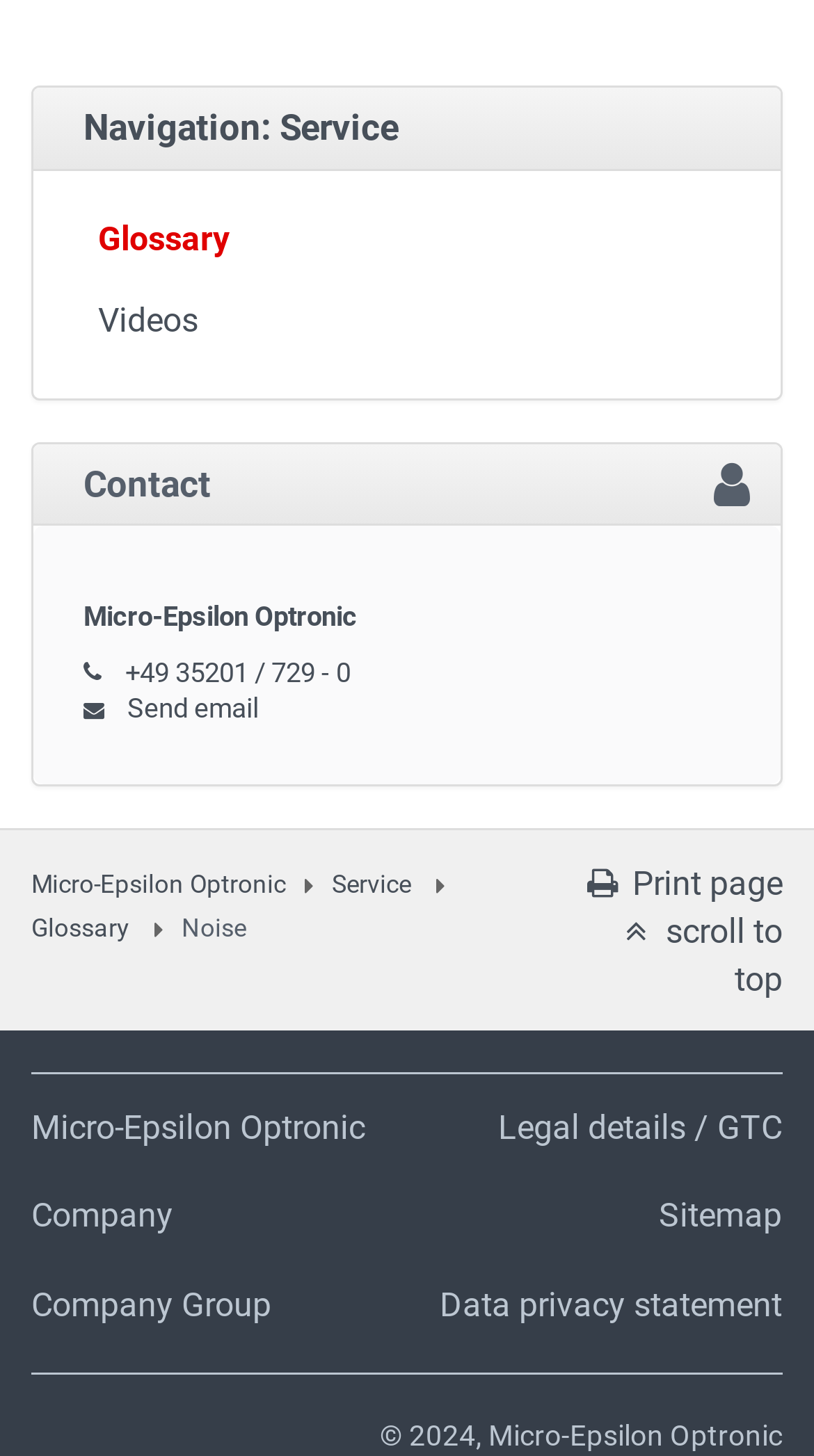Analyze the image and give a detailed response to the question:
What is the copyright year?

The copyright information is provided in the footer section of the webpage, which explicitly mentions the year '2024' as the copyright year.